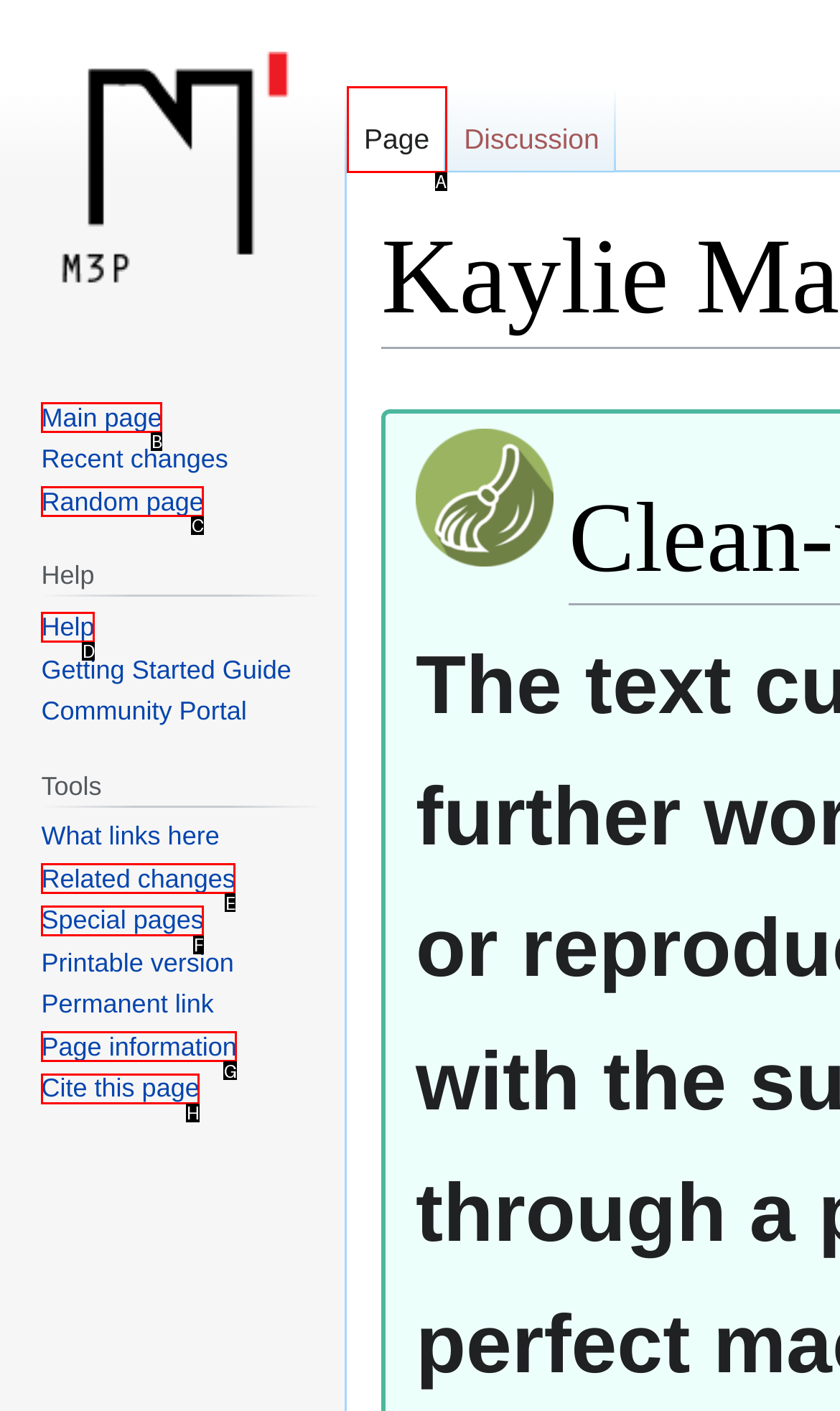Based on the element description: Cite this page, choose the HTML element that matches best. Provide the letter of your selected option.

H